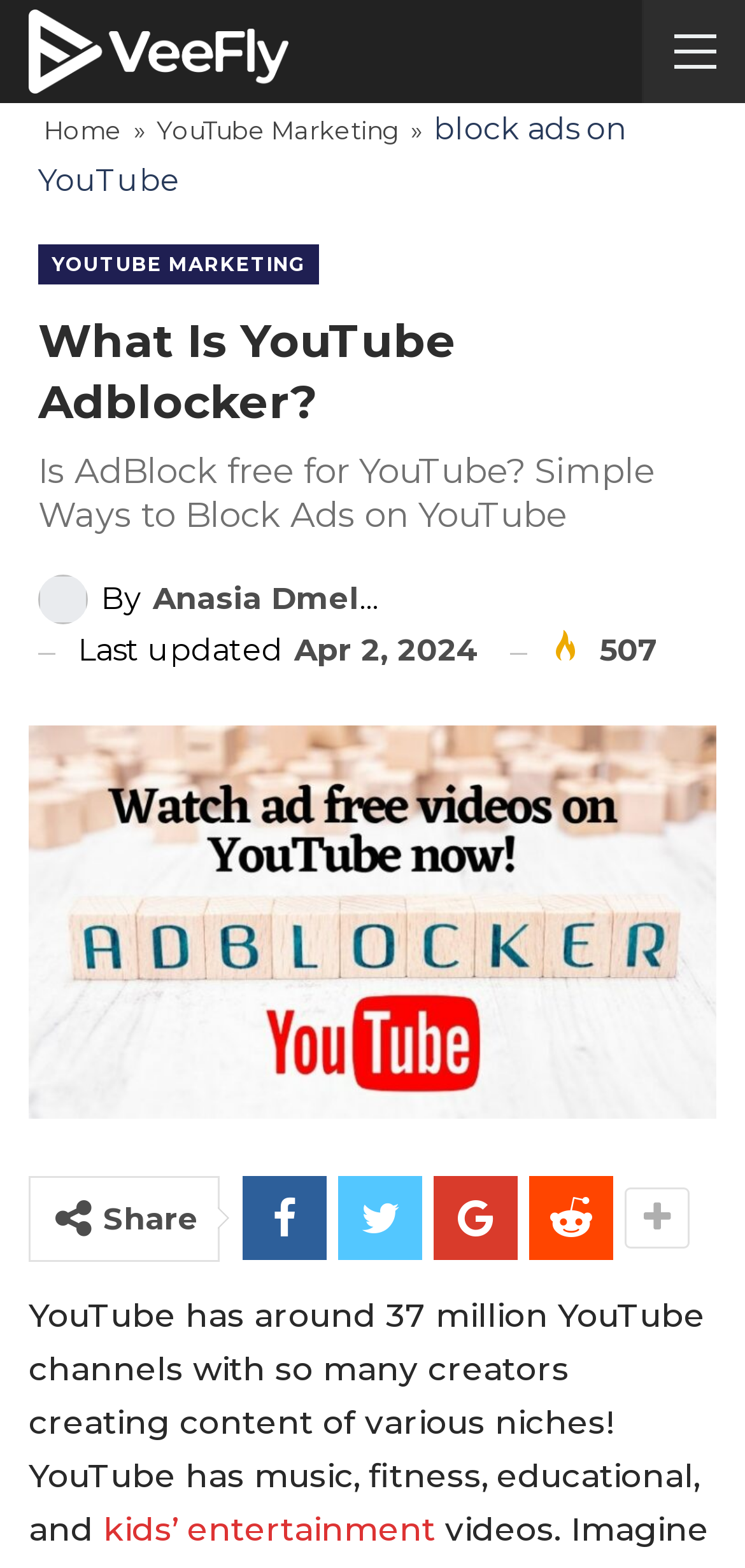Offer a detailed account of what is visible on the webpage.

This webpage is about YouTube Adblocker, a tool that helps users skip unskippable ads and promotional banners on YouTube. At the top left corner, there is a logo image of "Veefly Blog". Next to it, there are navigation links, including "Home" and "YouTube Marketing", separated by a "»" symbol. 

Below the navigation links, there is a brief description of the webpage's content, "block ads on YouTube". Underneath, there are two headings, "What Is YouTube Adblocker?" and "Is AdBlock free for YouTube? Simple Ways to Block Ads on YouTube", which indicate the main topics of the webpage. 

On the left side, there is a byline "By Anasia Dmello" and a timestamp "Last updated Apr 2, 2024". Next to the timestamp, there is a view count "507". 

The main content of the webpage is divided into sections. The first section has a link "Watch-ad-free-videos-on-YouTube" with a corresponding image below it. The image takes up most of the width of the webpage. 

Below the image, there is a "Share" button and four social media links represented by icons. 

The webpage then continues with a block of text discussing YouTube's vast content, including music, fitness, educational, and kids' entertainment. The text has a link to "kids' entertainment" at the end.